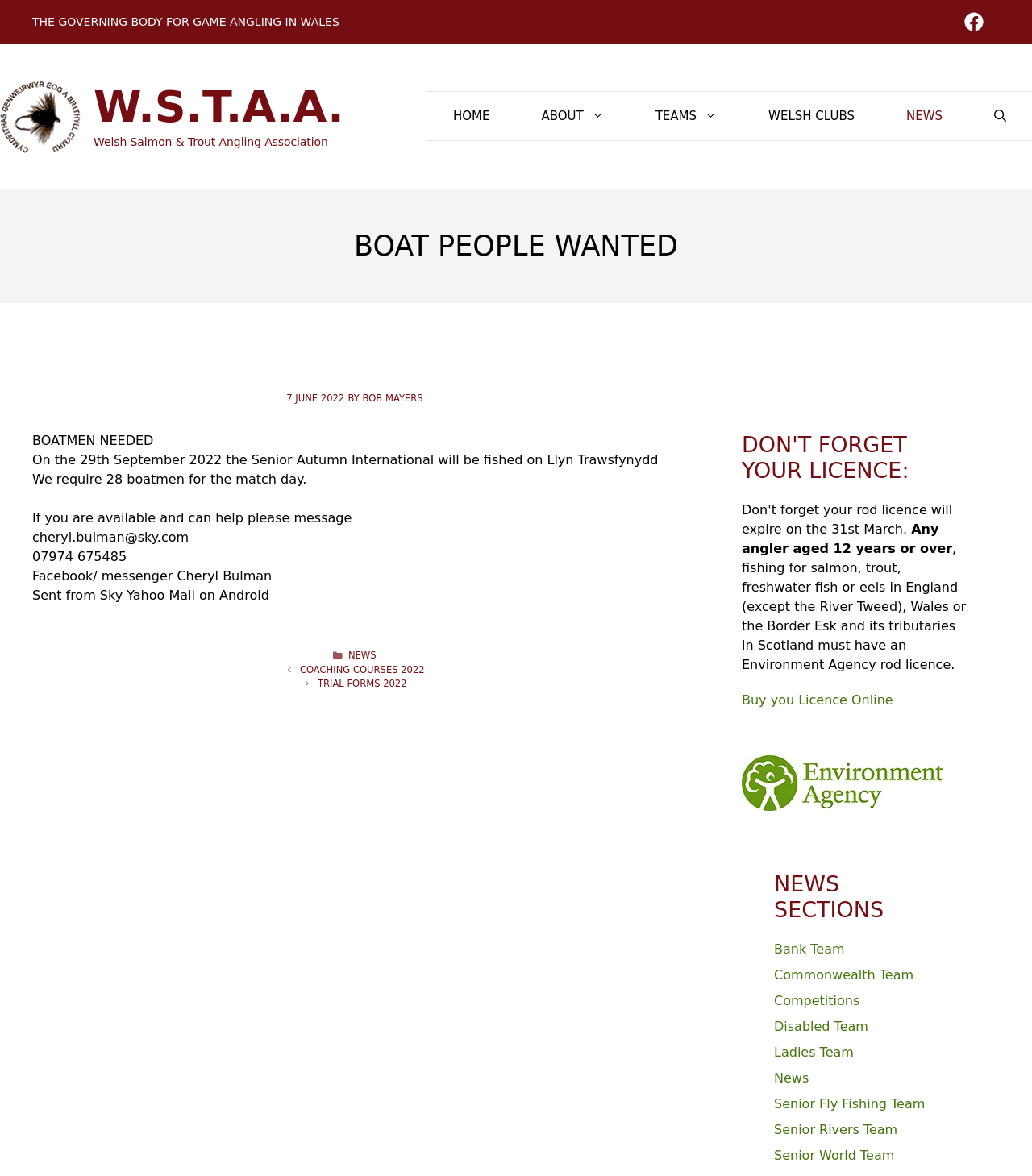How many boatmen are required for the match day?
Based on the image, answer the question with as much detail as possible.

The answer can be found in the main article section of the webpage, where it is stated 'We require 28 boatmen for the match day.'